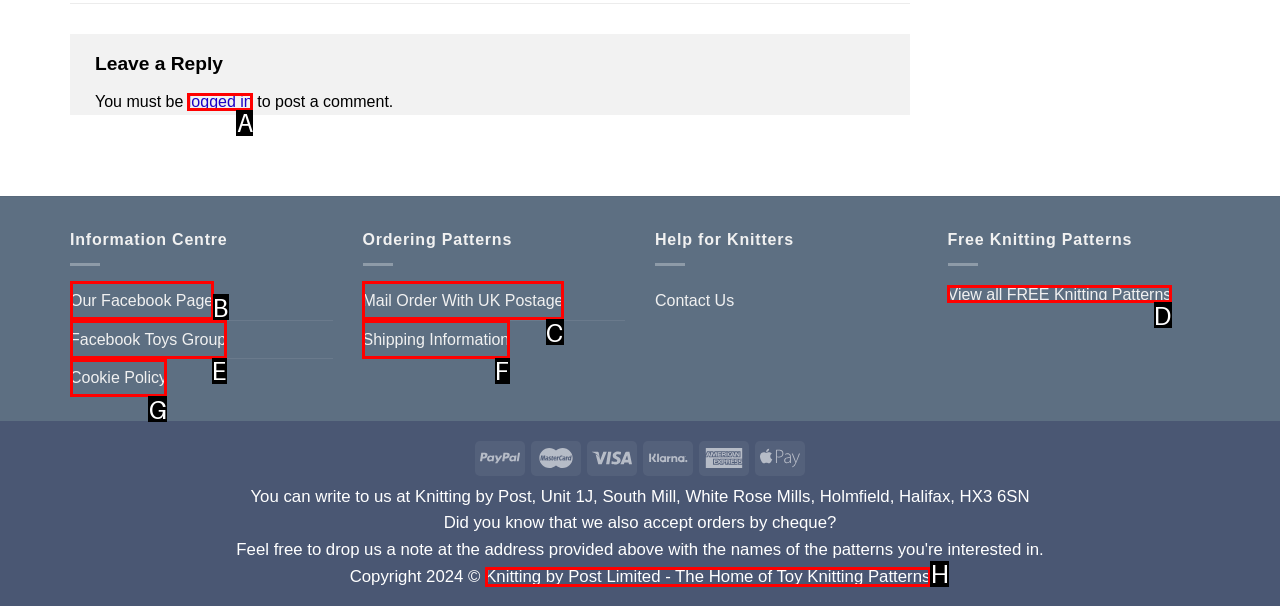Choose the UI element to click on to achieve this task: Go to the homepage of Knitting by Post Limited. Reply with the letter representing the selected element.

H